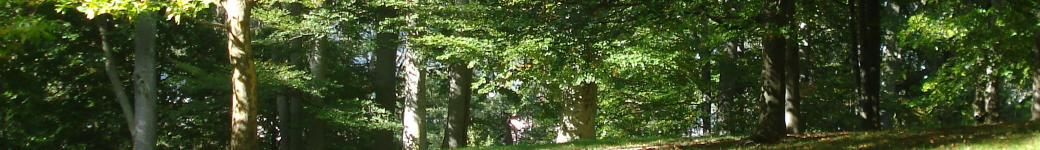What effect does the sunlight create on the ground?
Based on the image, answer the question with as much detail as possible.

The sunlight filters through the dense canopy of the trees, creating a dappled light effect on the ground, which adds to the serene and peaceful atmosphere of the forest scene.